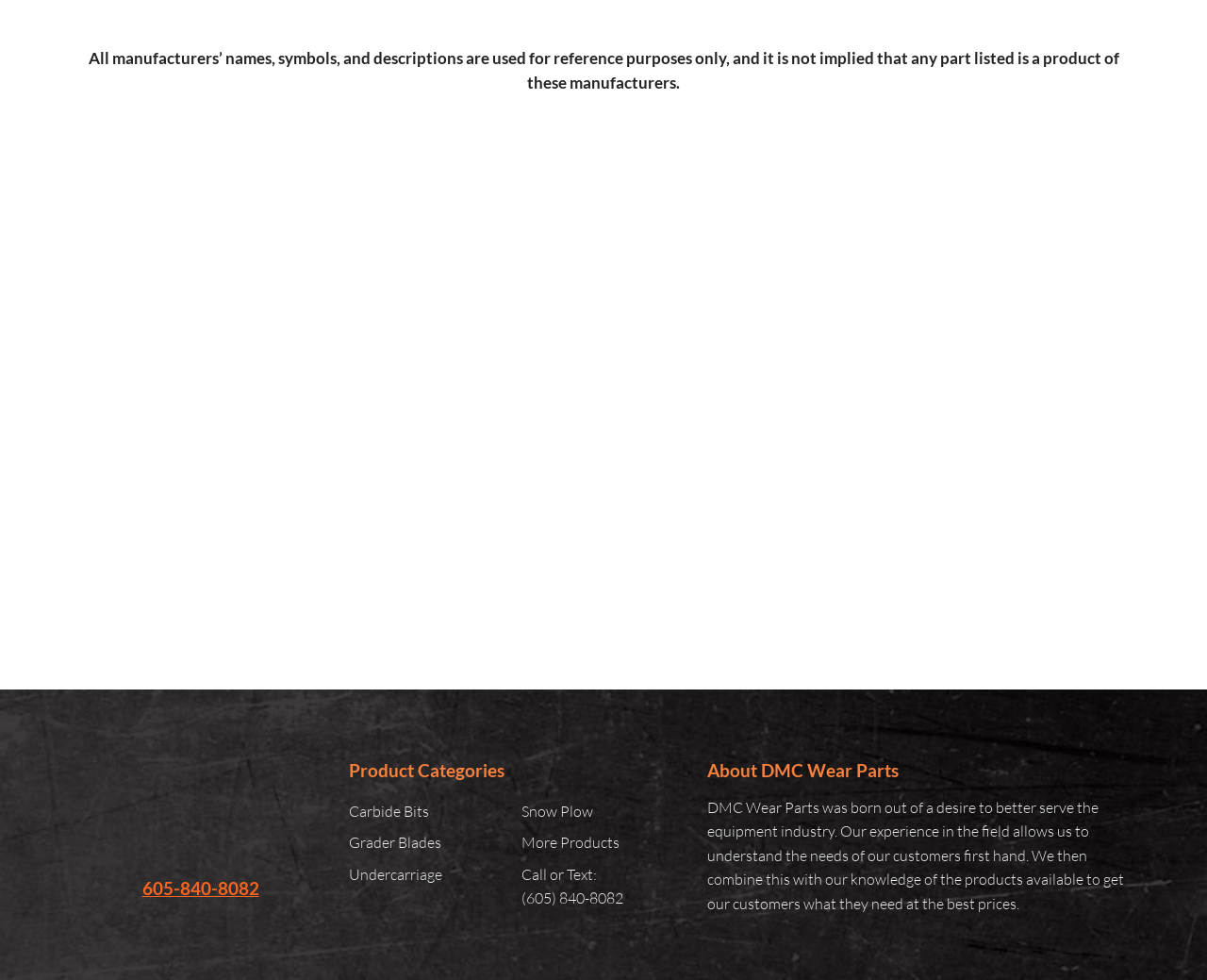Provide a brief response in the form of a single word or phrase:
What are the operating hours of the online chat?

8am - 6pm (CT)